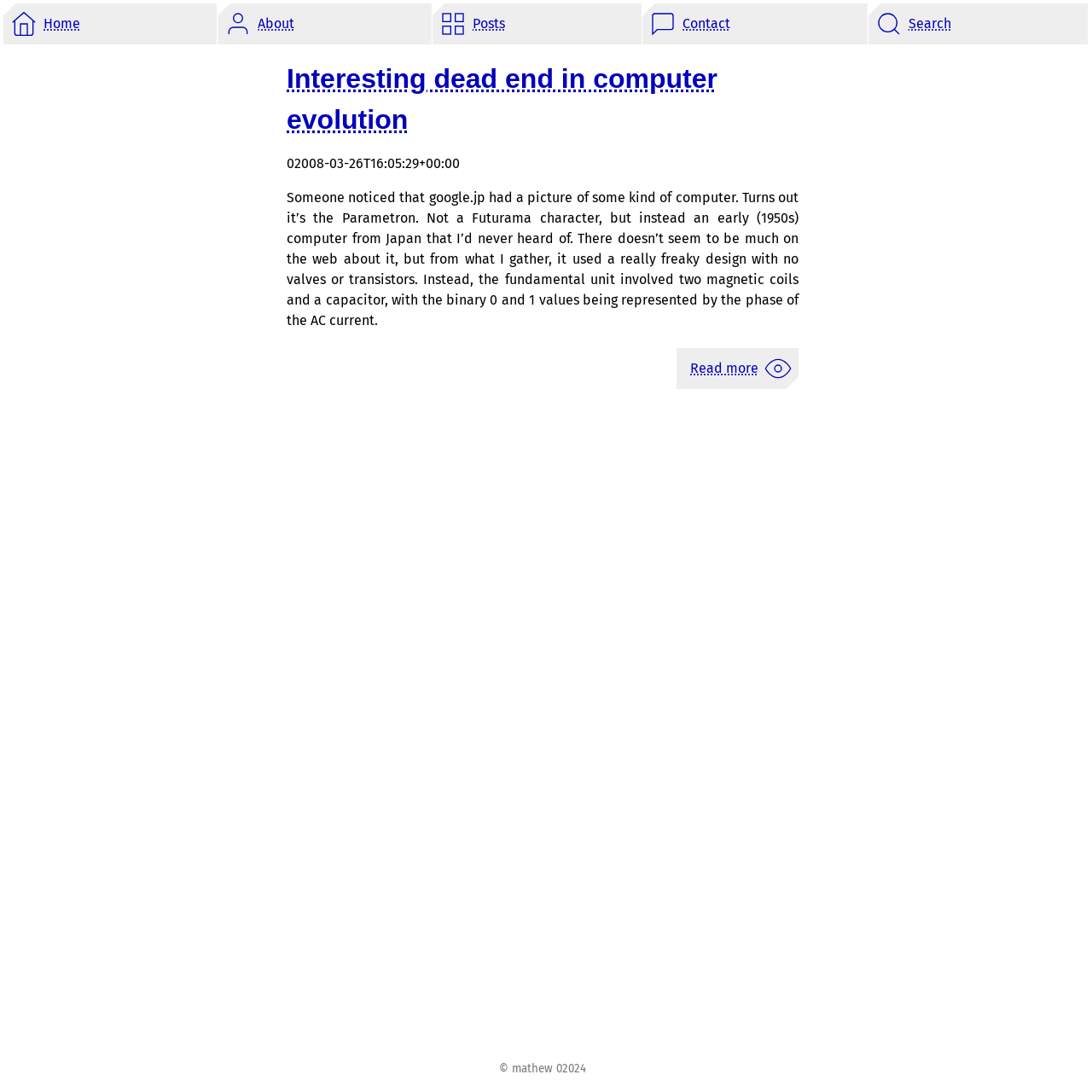Identify the bounding box coordinates for the UI element described by the following text: "Read more". Provide the coordinates as four float numbers between 0 and 1, in the format [left, top, right, bottom].

[0.62, 0.319, 0.731, 0.356]